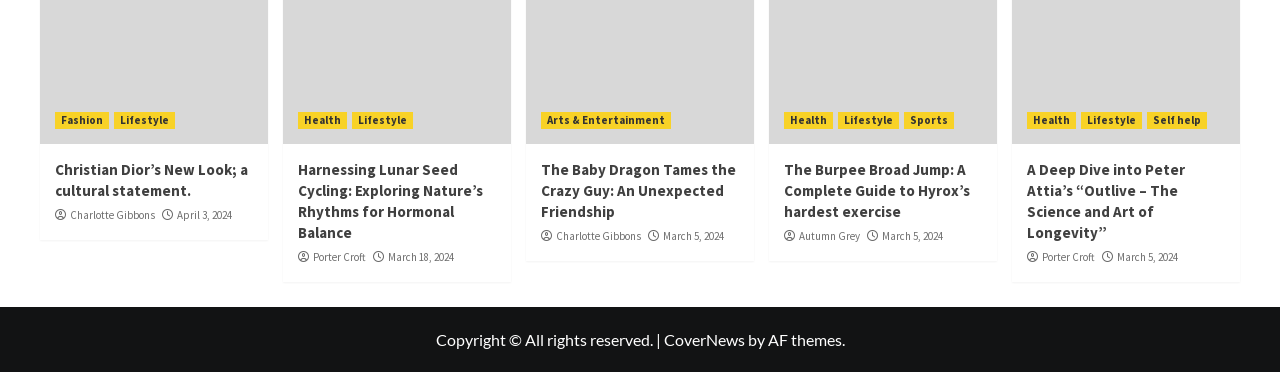Provide the bounding box coordinates of the area you need to click to execute the following instruction: "View Health articles".

[0.233, 0.301, 0.271, 0.347]